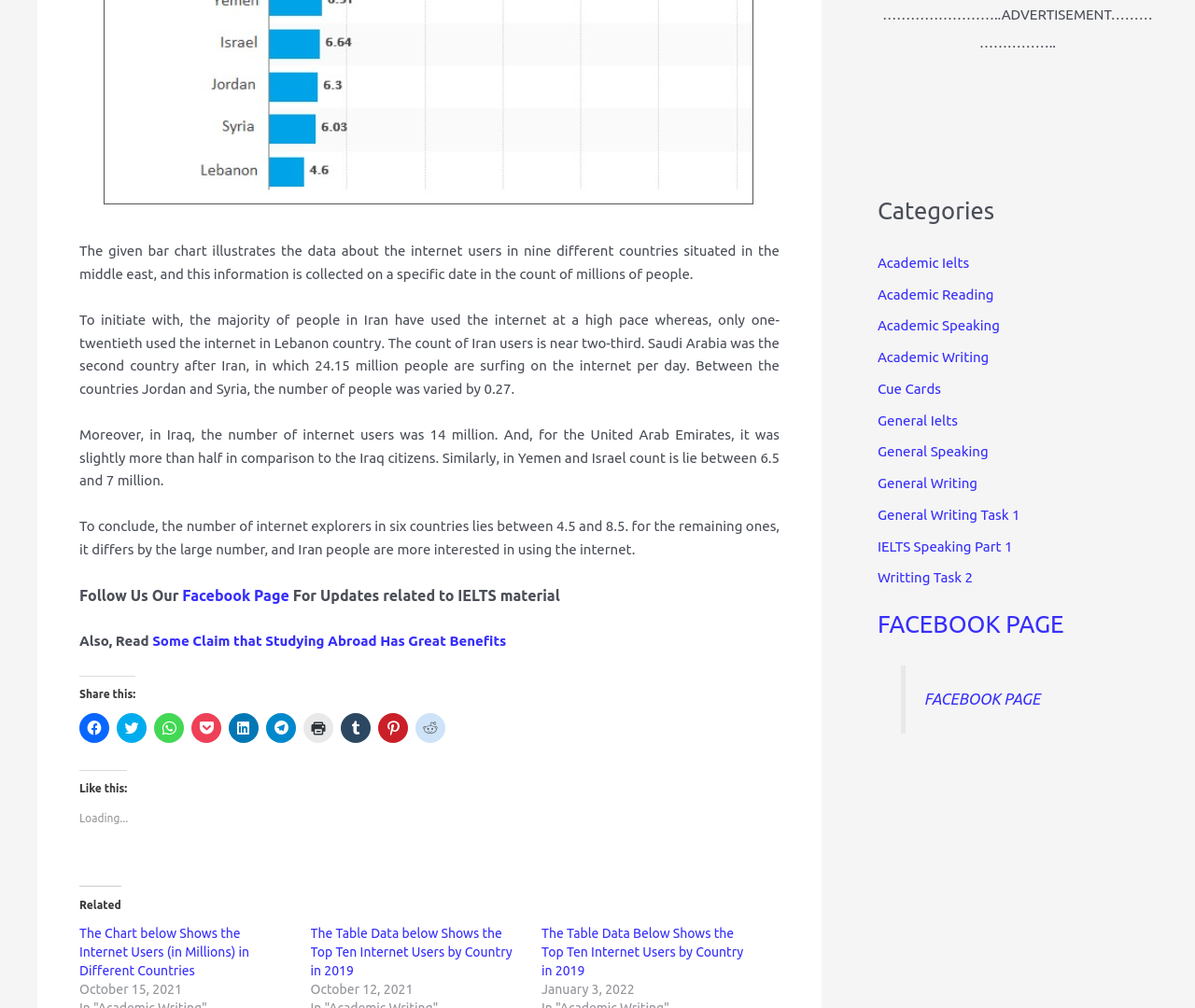Extract the bounding box of the UI element described as: "6927 Mac DriveTheodore, AL 36582".

None